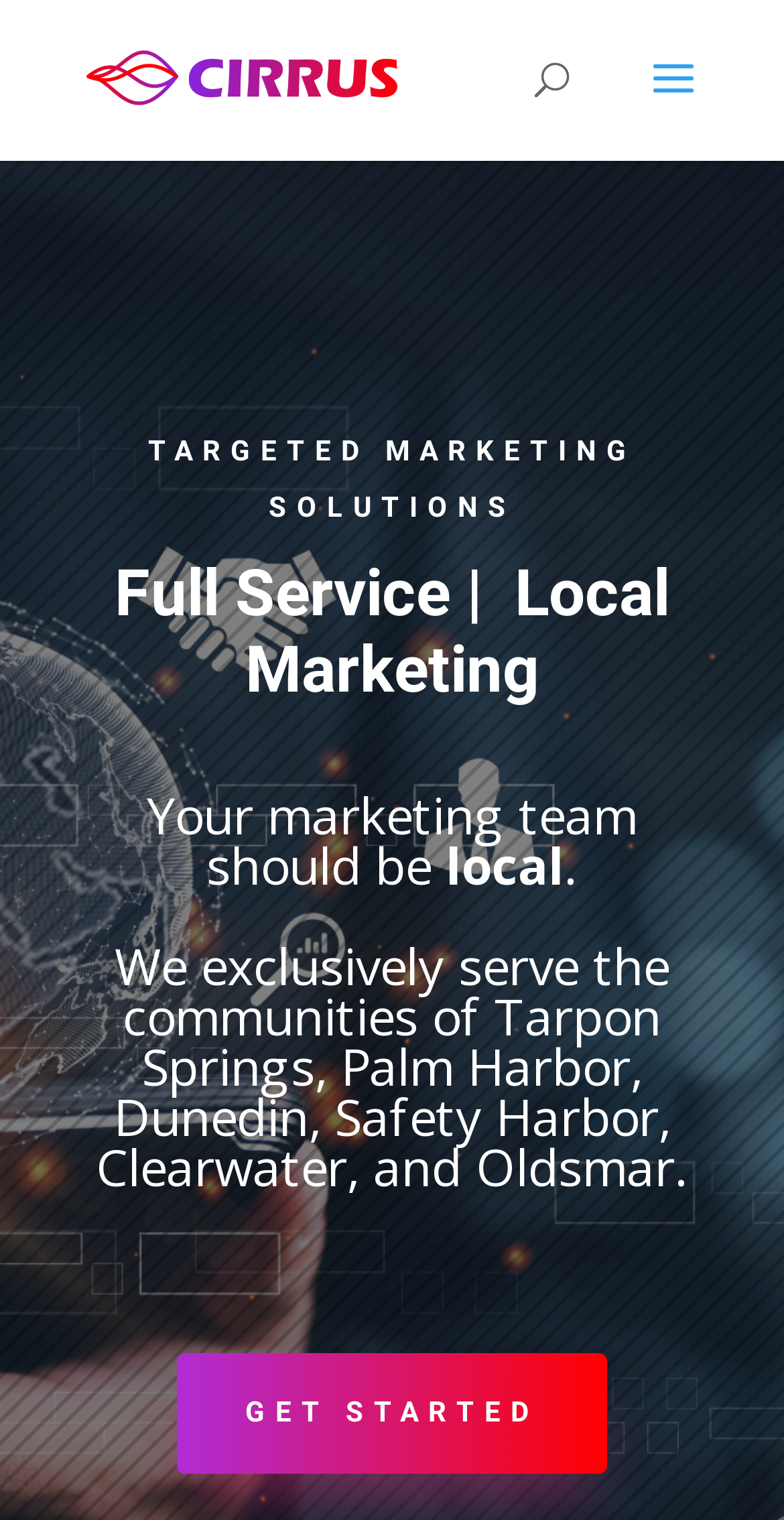Provide a brief response in the form of a single word or phrase:
What type of marketing solutions does the company provide?

Targeted marketing solutions